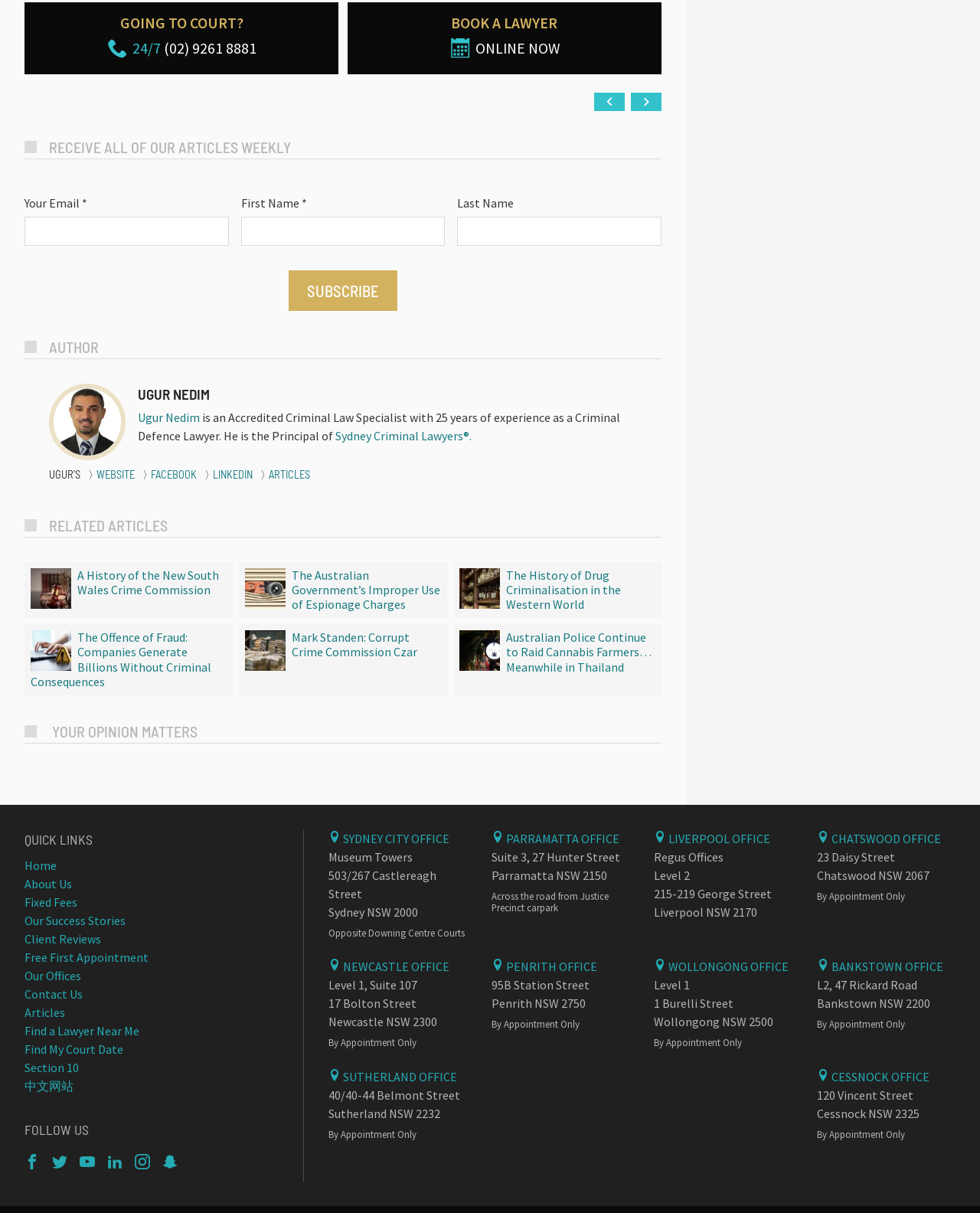Find and specify the bounding box coordinates that correspond to the clickable region for the instruction: "Read more about EDCare Rehab".

None